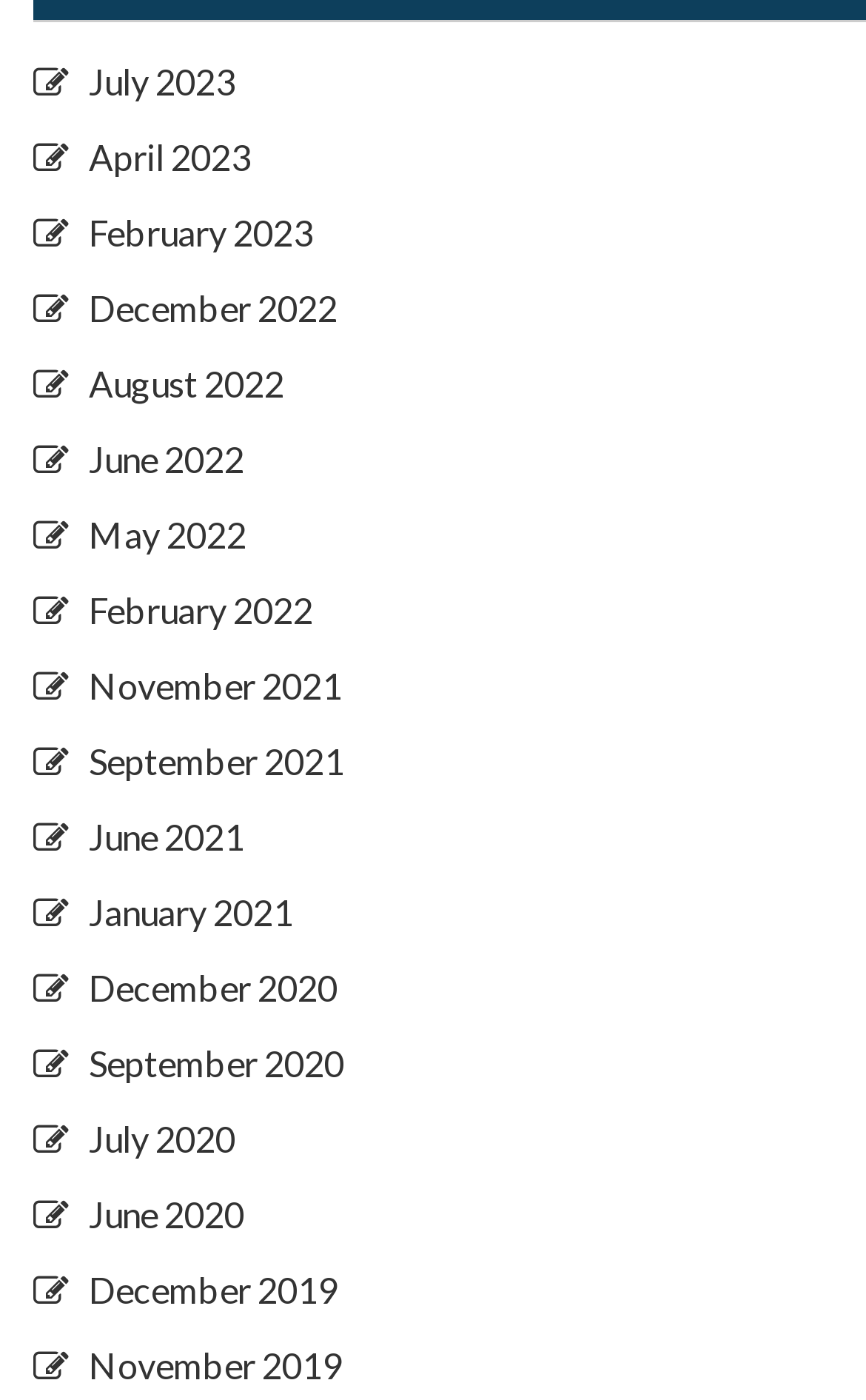What is the month listed immediately after 'April 2023'?
Please respond to the question with a detailed and well-explained answer.

By examining the list of links, I found that the link 'April 2023' is followed by the link 'February 2023', which suggests that 'February 2023' is the month listed immediately after 'April 2023'.